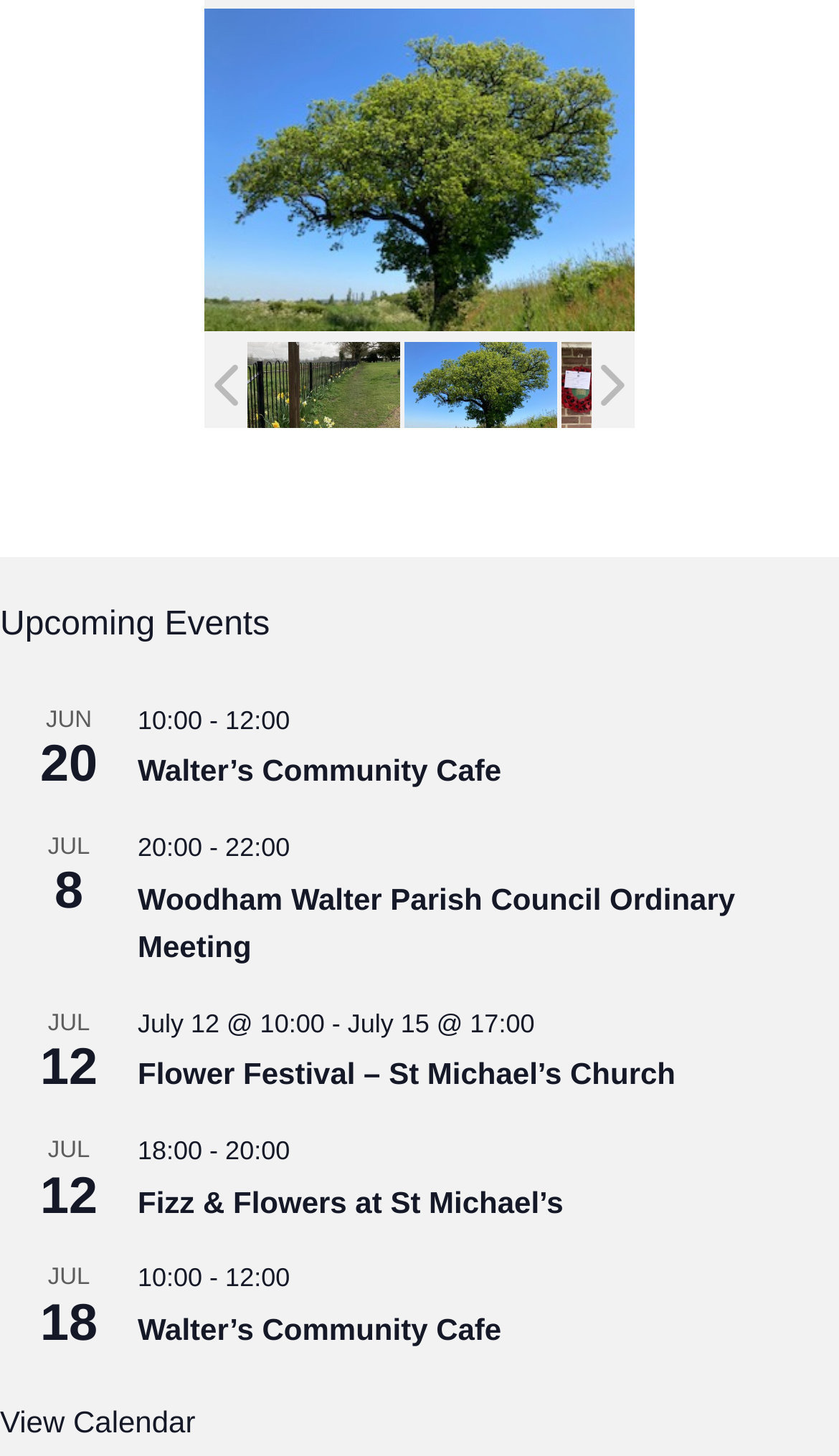Locate the bounding box coordinates of the item that should be clicked to fulfill the instruction: "Click on Walter’s Community Cafe".

[0.164, 0.517, 0.598, 0.543]